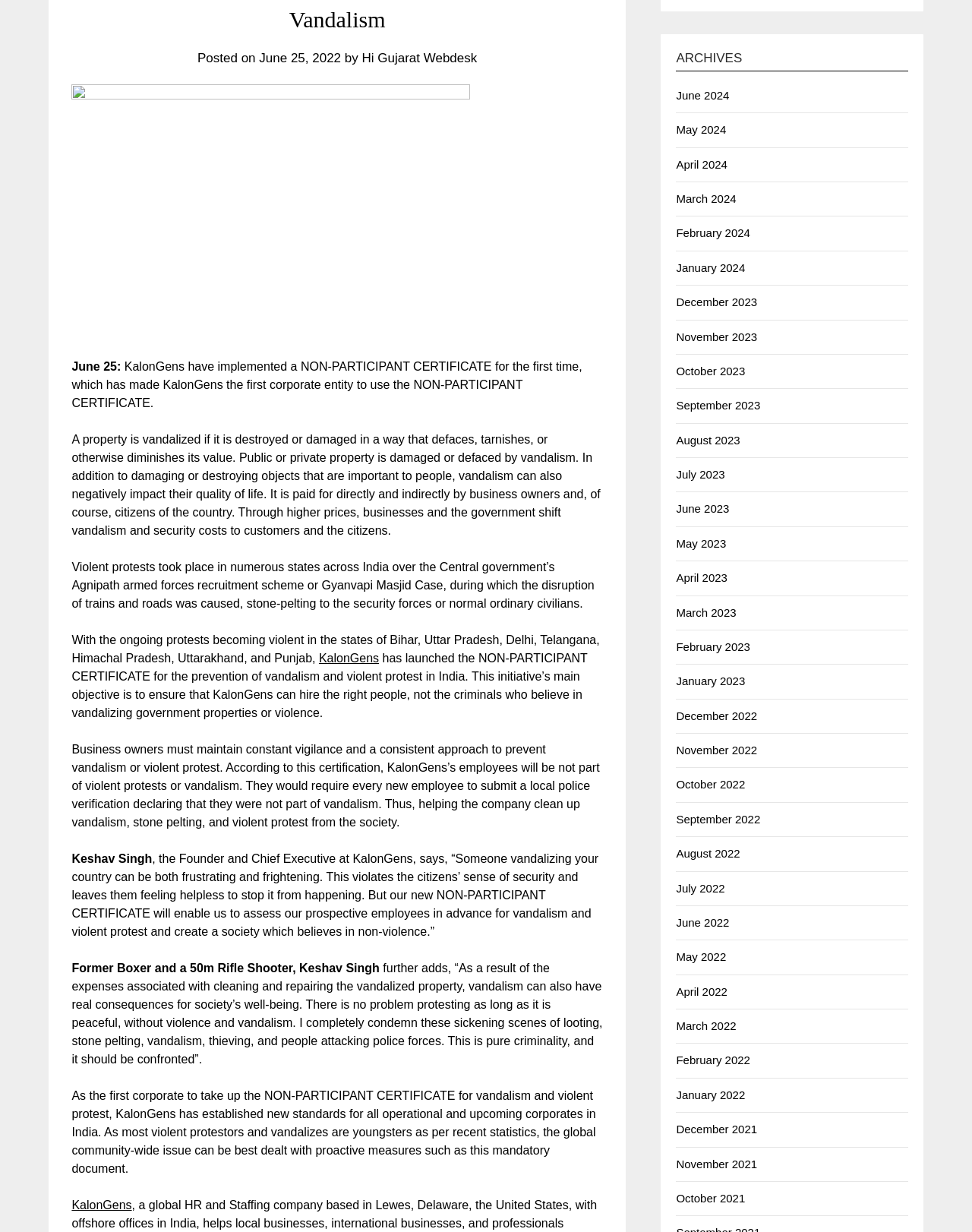Using the details in the image, give a detailed response to the question below:
What is the ARCHIVES section of the webpage?

The ARCHIVES section of the webpage is a list of links to past articles, organized by month and year, starting from June 2024 and going back to December 2021.